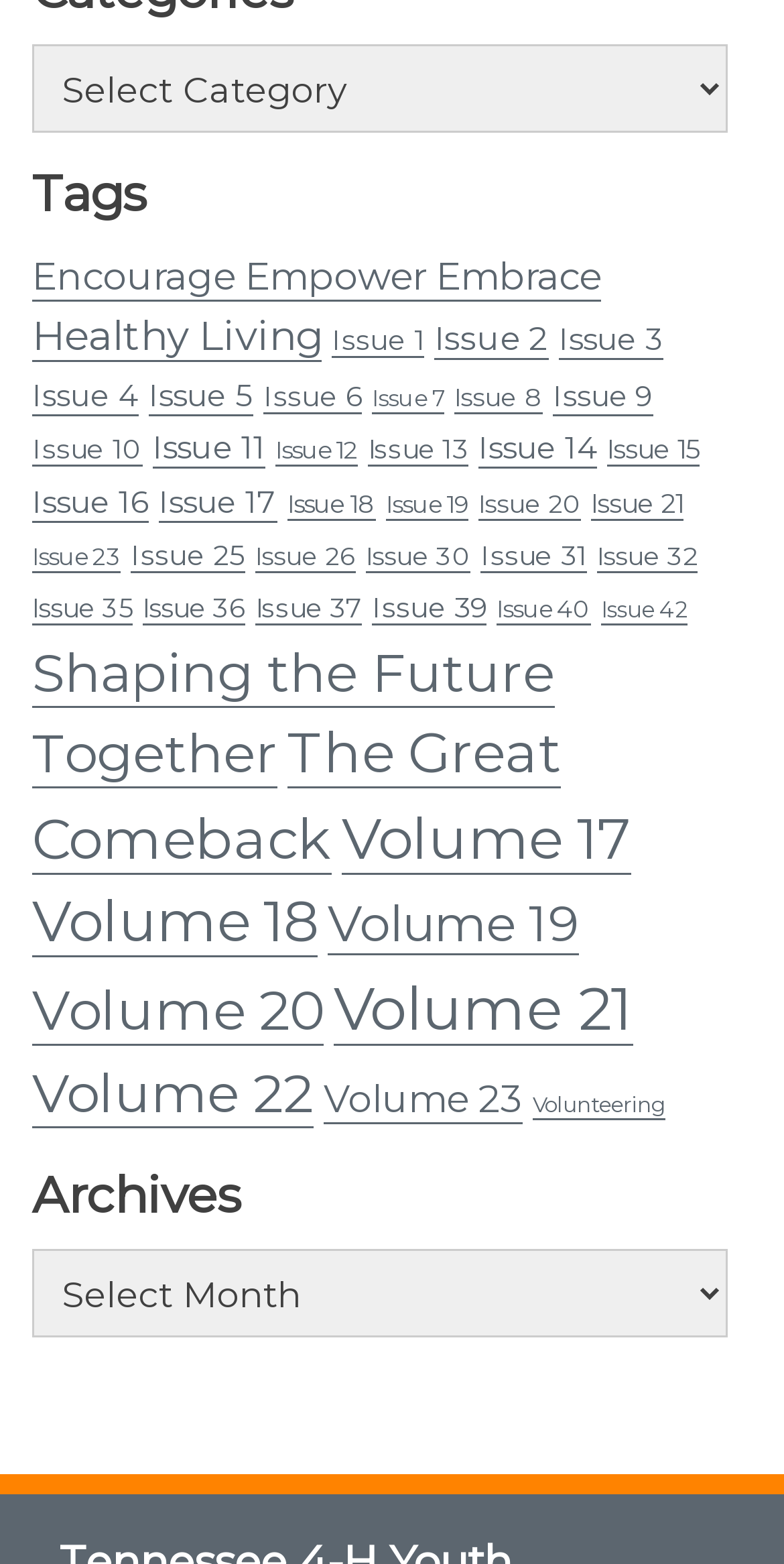How many links are available under the 'Tags' heading?
Look at the image and respond with a one-word or short phrase answer.

30